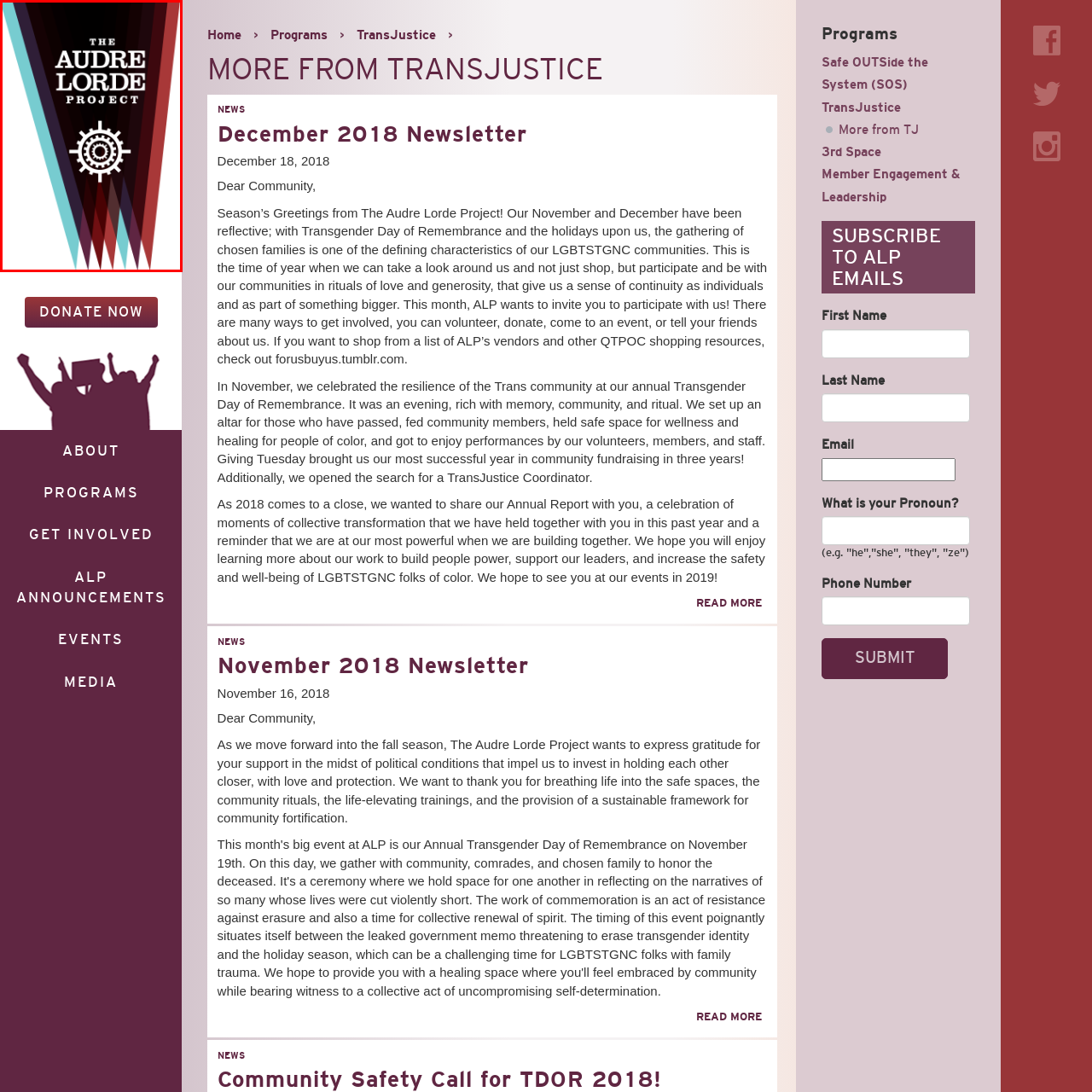Focus on the image encased in the red box and respond to the question with a single word or phrase:
What is the name of the organization?

The Audre Lorde Project